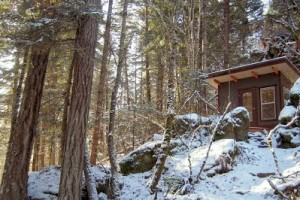What surrounds the building in the foreground?
Give a detailed response to the question by analyzing the screenshot.

The caption states that the building in the foreground is surrounded by tall trees, their trunks indicating the rich, natural setting of the area, which suggests that the building is surrounded by tall trees.